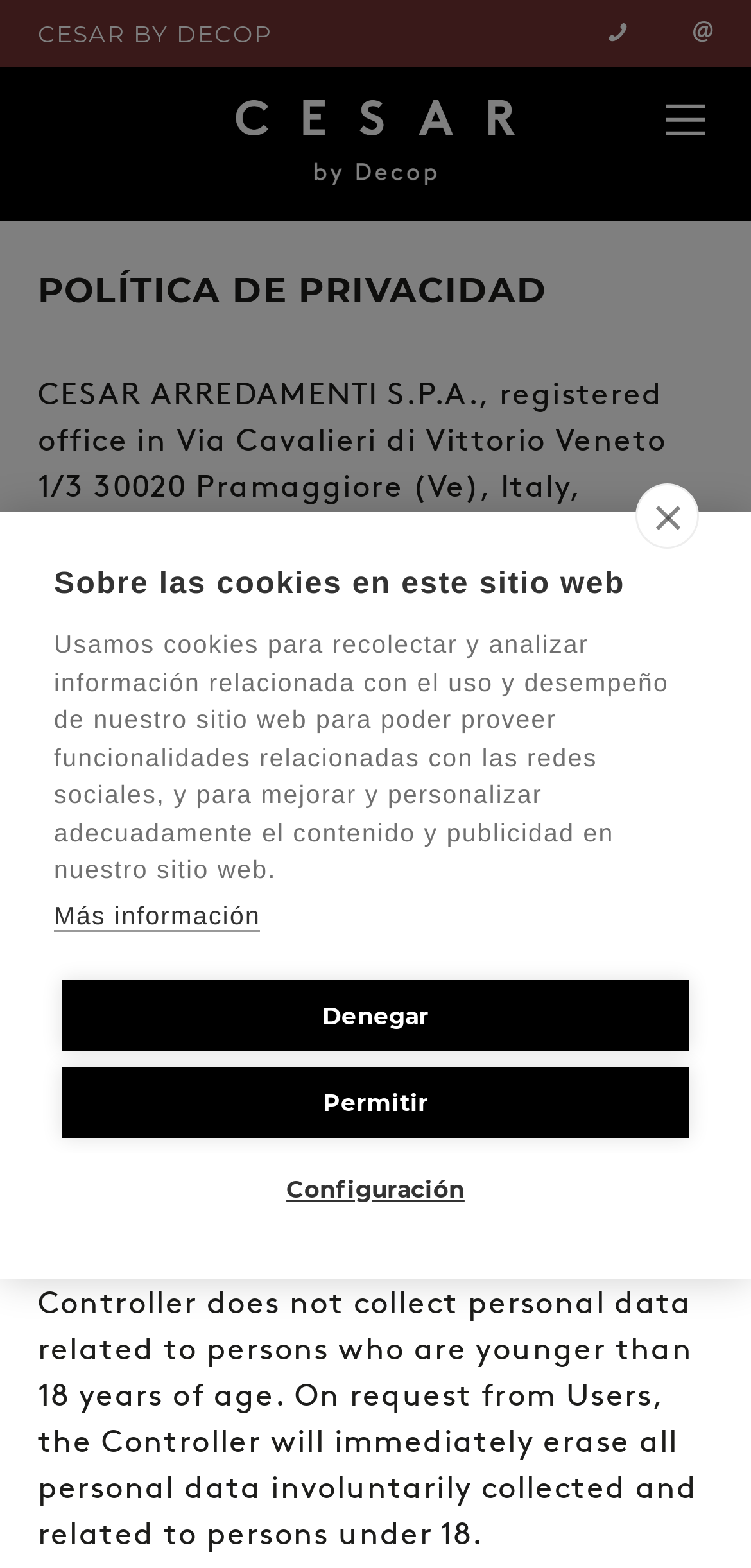Please find and generate the text of the main header of the webpage.

POLÍTICA DE PRIVACIDAD